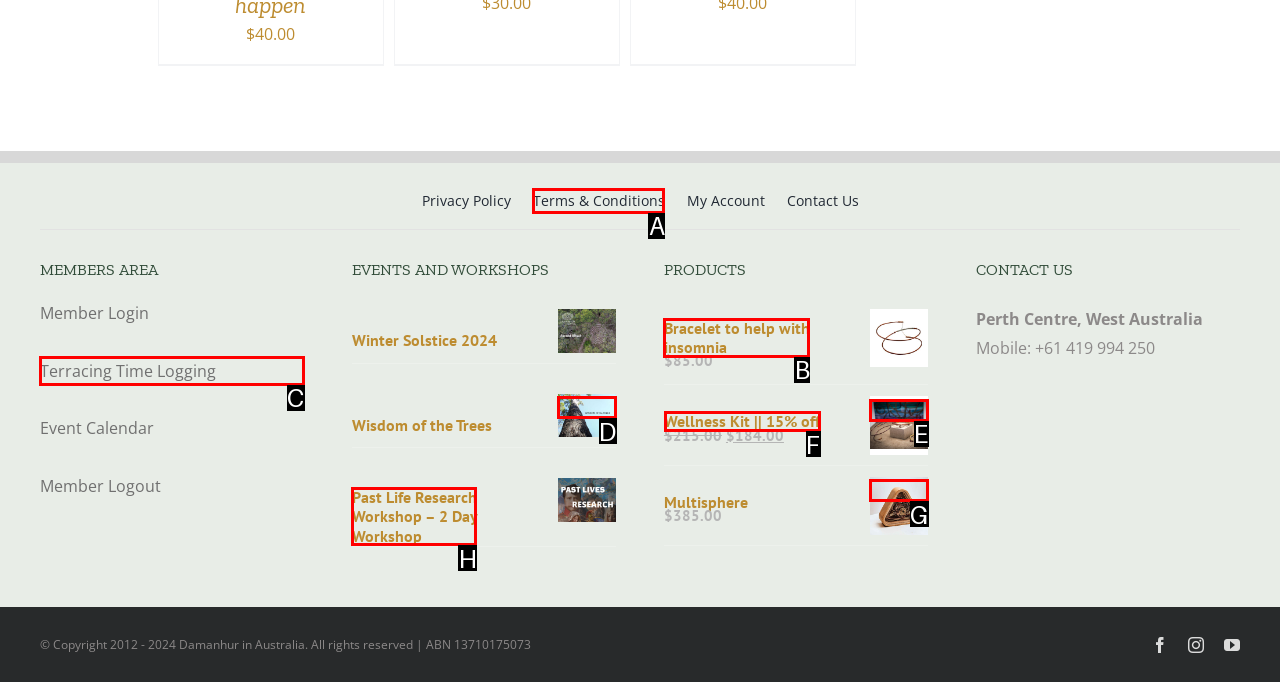Select the HTML element that needs to be clicked to carry out the task: Purchase the Wellness Kit
Provide the letter of the correct option.

F